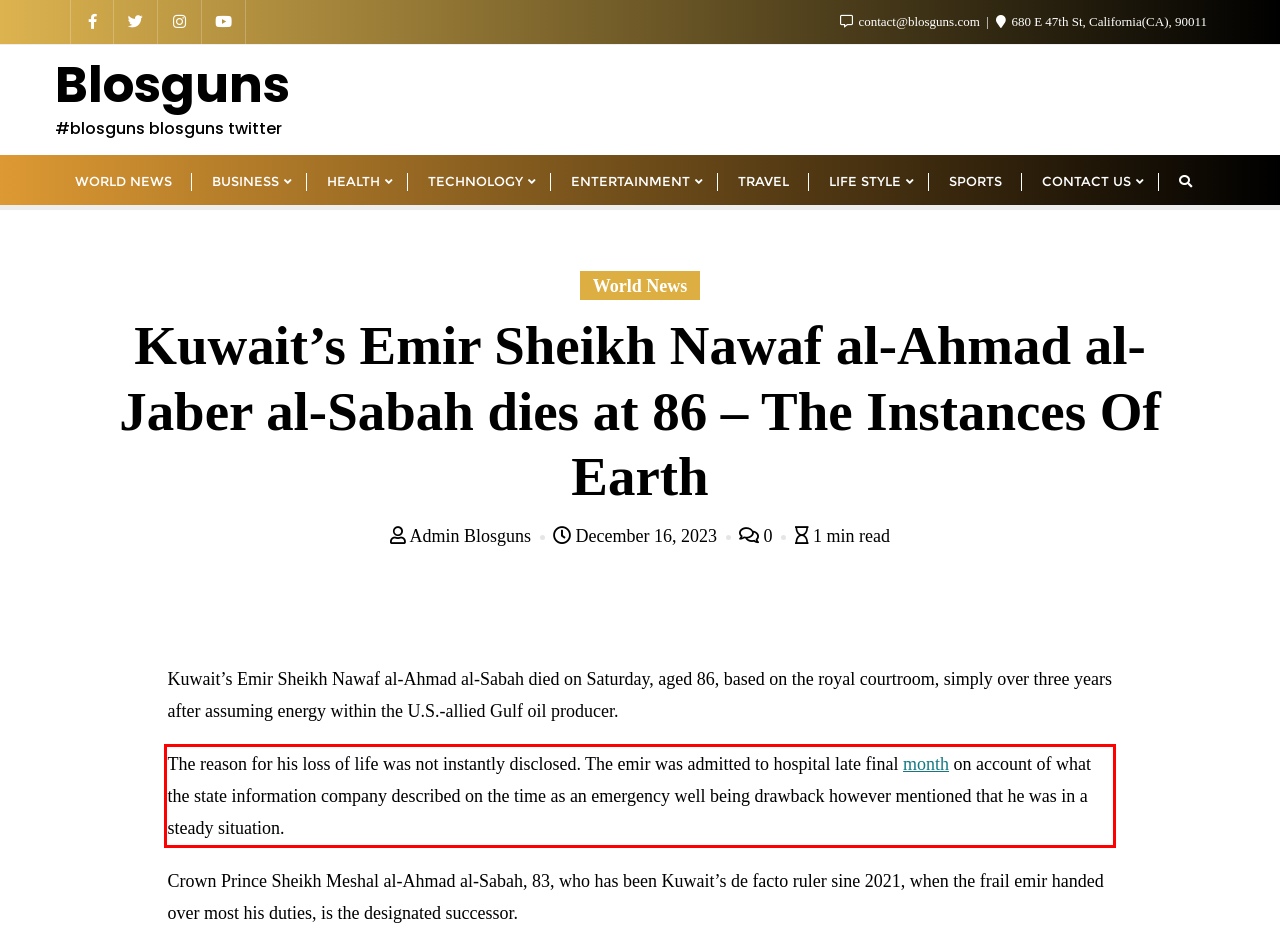Please identify and extract the text from the UI element that is surrounded by a red bounding box in the provided webpage screenshot.

The reason for his loss of life was not instantly disclosed. The emir was admitted to hospital late final month on account of what the state information company described on the time as an emergency well being drawback however mentioned that he was in a steady situation.